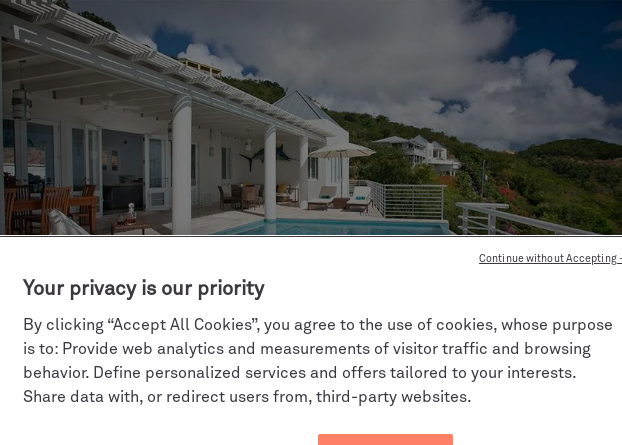Describe all elements and aspects of the image.

The image showcases a luxurious vacation rental, likely set in a tropical location, featuring a beautiful outdoor area with a swimming pool and expansive patio. The architecture suggests a modern design with bright, open spaces and large windows, inviting ample natural light. In the background, lush green hills create a stunning scenic view, enhancing the resort-like atmosphere. Prominently displayed on the screen is a privacy notice emphasizing the importance of user consent regarding cookie usage, highlighting the website's commitment to user privacy while browsing. This image encapsulates the allure of a high-end getaway, making it an enticing prospect for travelers seeking relaxation and luxury.